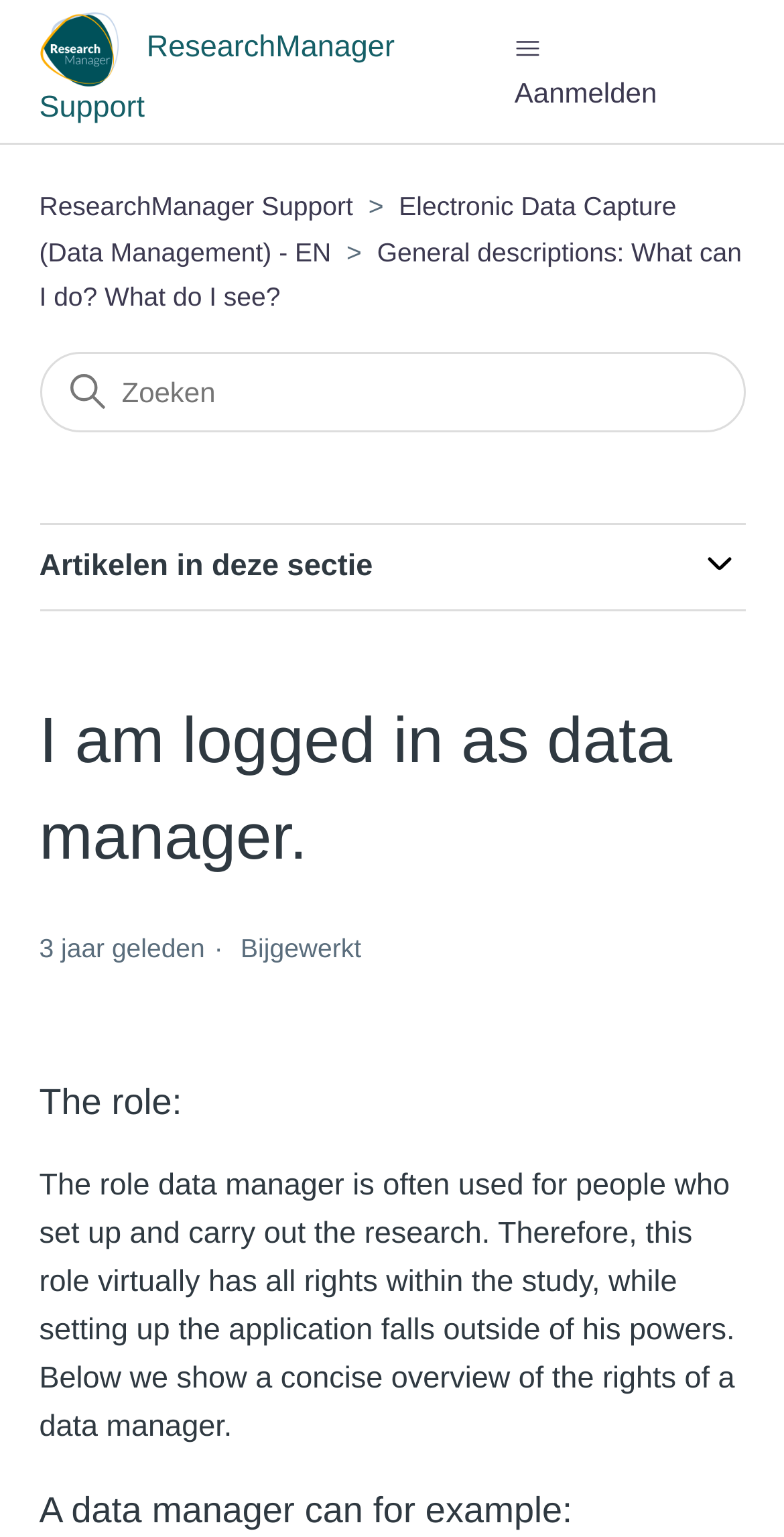Create a detailed narrative describing the layout and content of the webpage.

This webpage appears to be a help center or support page for ResearchManager, specifically focused on the role of a data manager. At the top left, there is a link to the "Startpagina van ResearchManager Support Helpcenter" (Start page of ResearchManager Support Helpcenter) accompanied by a small image. Next to it, there is a button to toggle the navigation menu.

On the top right, there are three buttons: "Aanmelden" (Log in), a navigation menu toggle button, and a search bar with a search box labeled "Zoeken" (Search). Below the search bar, there is a list of three items: "ResearchManager Support", "Electronic Data Capture (Data Management) - EN", and "General descriptions: What can I do? What do I see?" Each item is a link.

The main content of the page is divided into sections. The first section has a heading "I am logged in as data manager" and a timestamp "2021-10-04 08:23" with a note "3 jaar geleden" (3 years ago). Below the heading, there is a paragraph of text describing the role of a data manager, explaining that they have virtually all rights within a study, but setting up the application is outside of their powers. The text also mentions that a concise overview of the data manager's rights will be shown.

The next section starts with the text "A data manager can for example:" but the rest of the content is not provided in the accessibility tree.